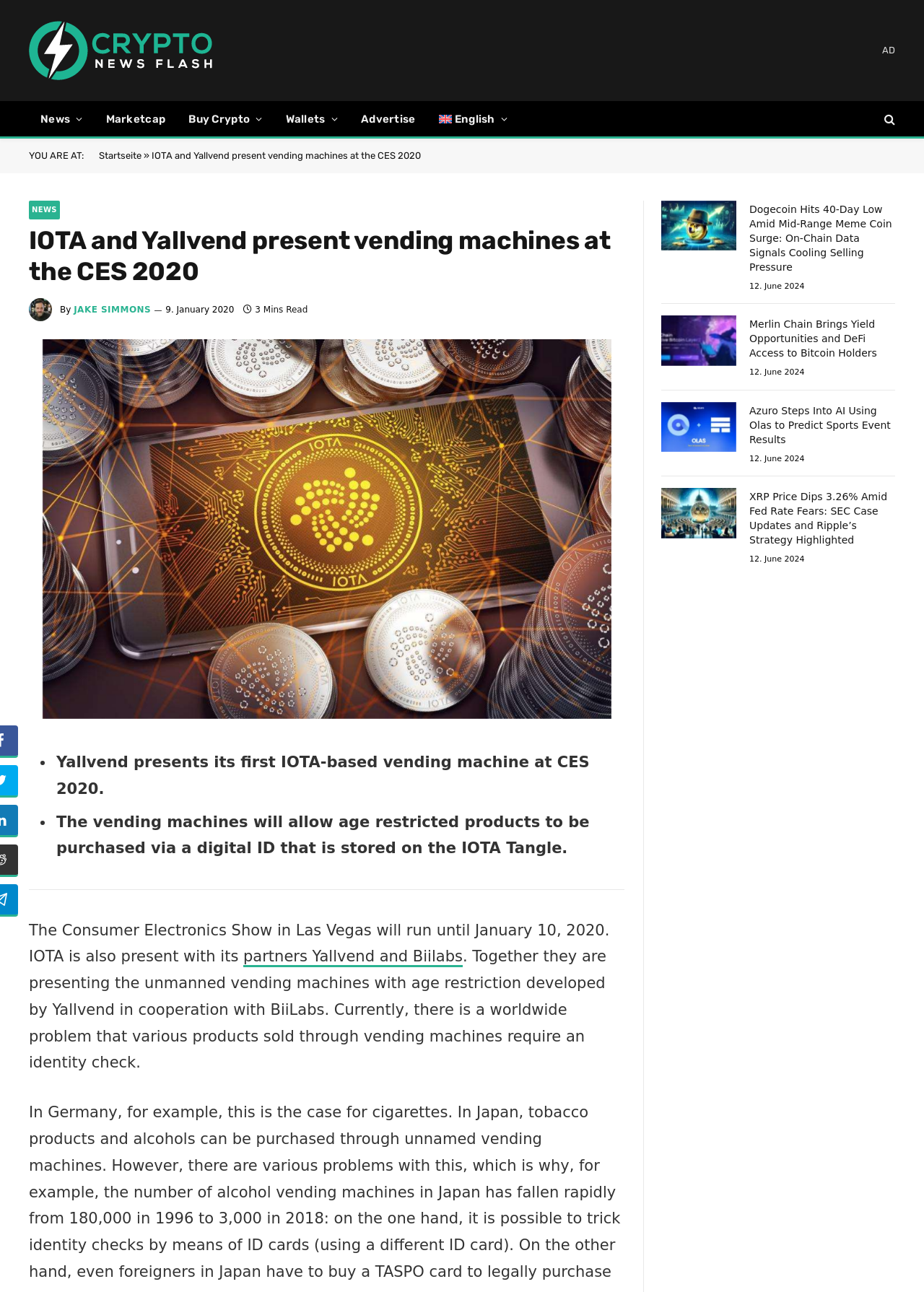Identify the bounding box of the UI component described as: "title="Search"".

[0.954, 0.08, 0.969, 0.105]